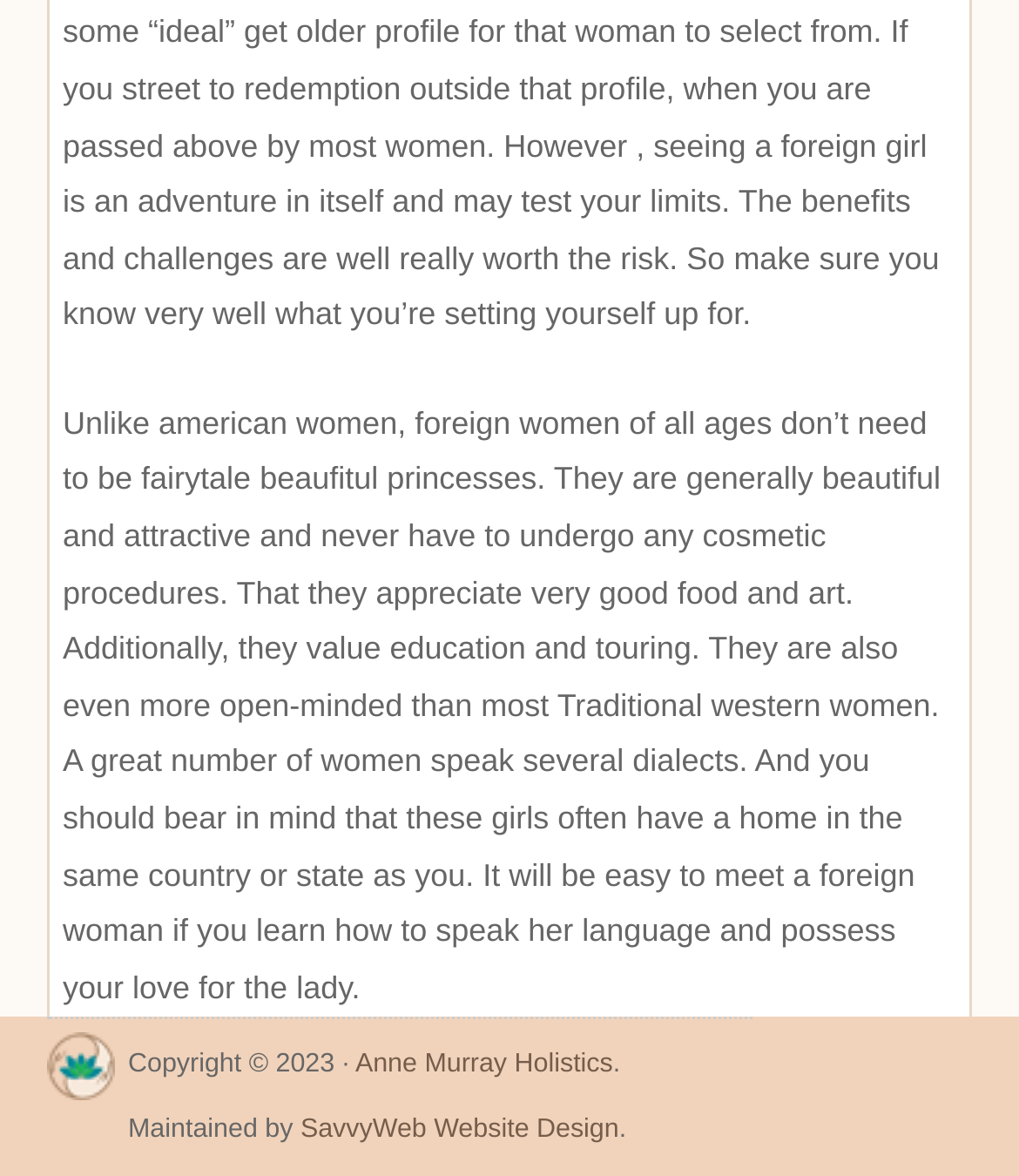What is the name of the website designer?
Look at the image and answer the question using a single word or phrase.

SavvyWeb Website Design